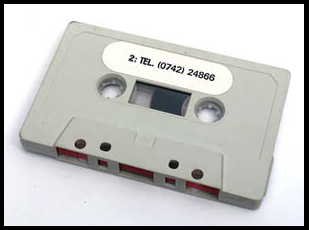Please provide a brief answer to the question using only one word or phrase: 
What is written on the white label on the front of the cassette?

2: TEL. (0742) 24866